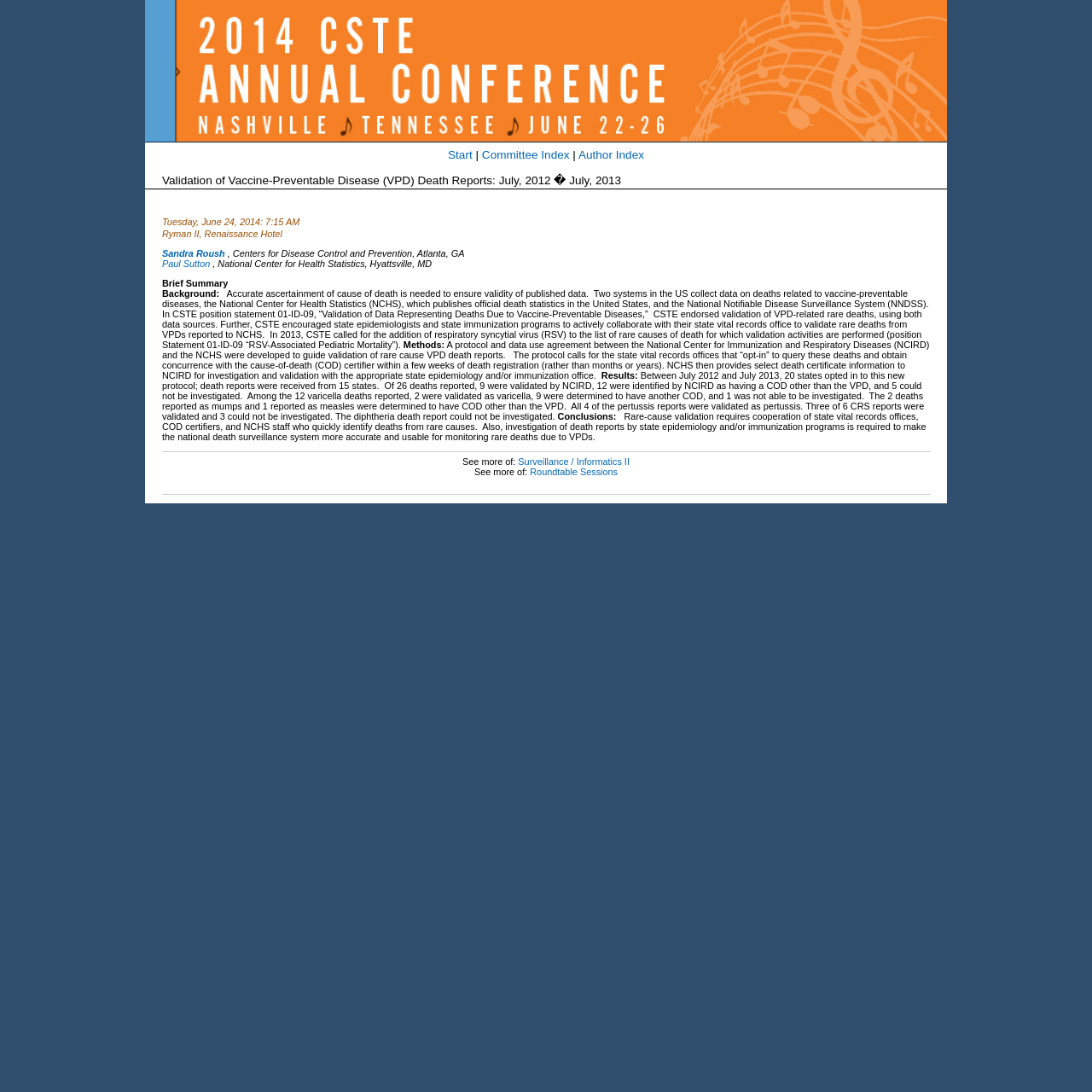Based on what you see in the screenshot, provide a thorough answer to this question: What is the conference where this presentation was given?

I found the answer by looking at the title of the webpage, which mentions the '2014 CSTE Annual Conference'. This suggests that the presentation was given at this conference.